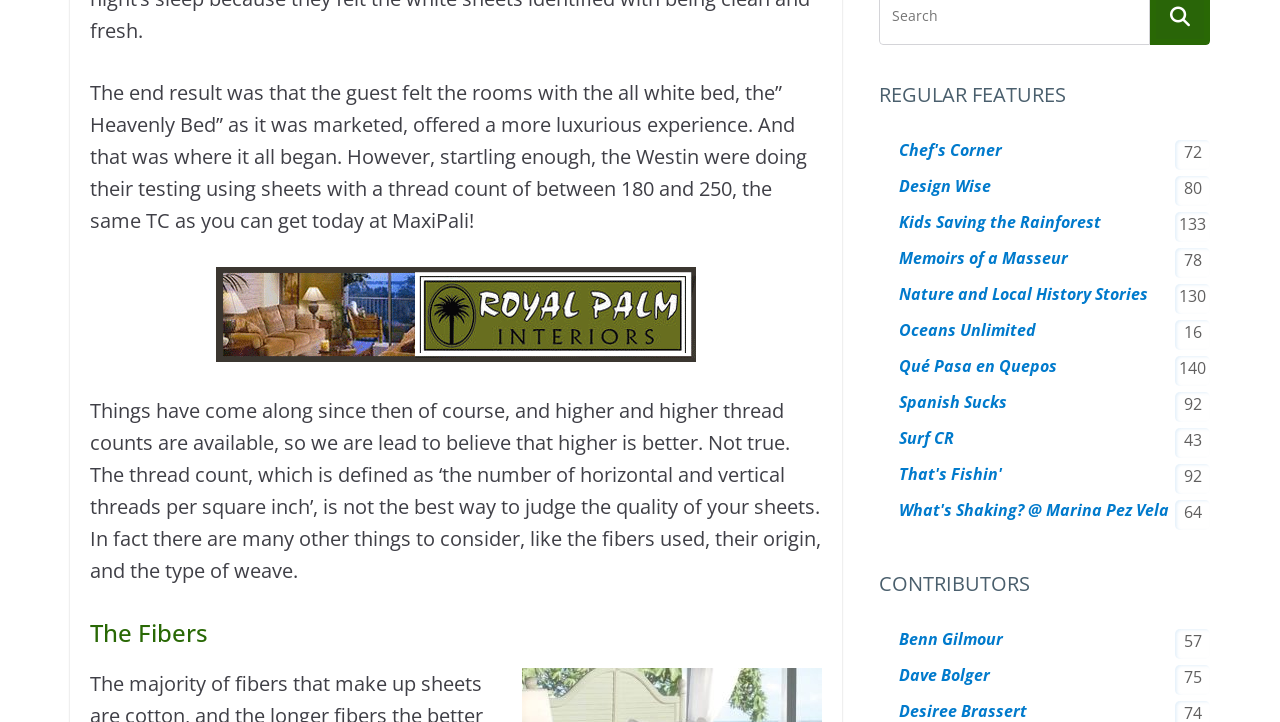Determine the bounding box coordinates of the clickable region to execute the instruction: "Click on the link to Royal Palm Interiors". The coordinates should be four float numbers between 0 and 1, denoted as [left, top, right, bottom].

[0.07, 0.37, 0.642, 0.502]